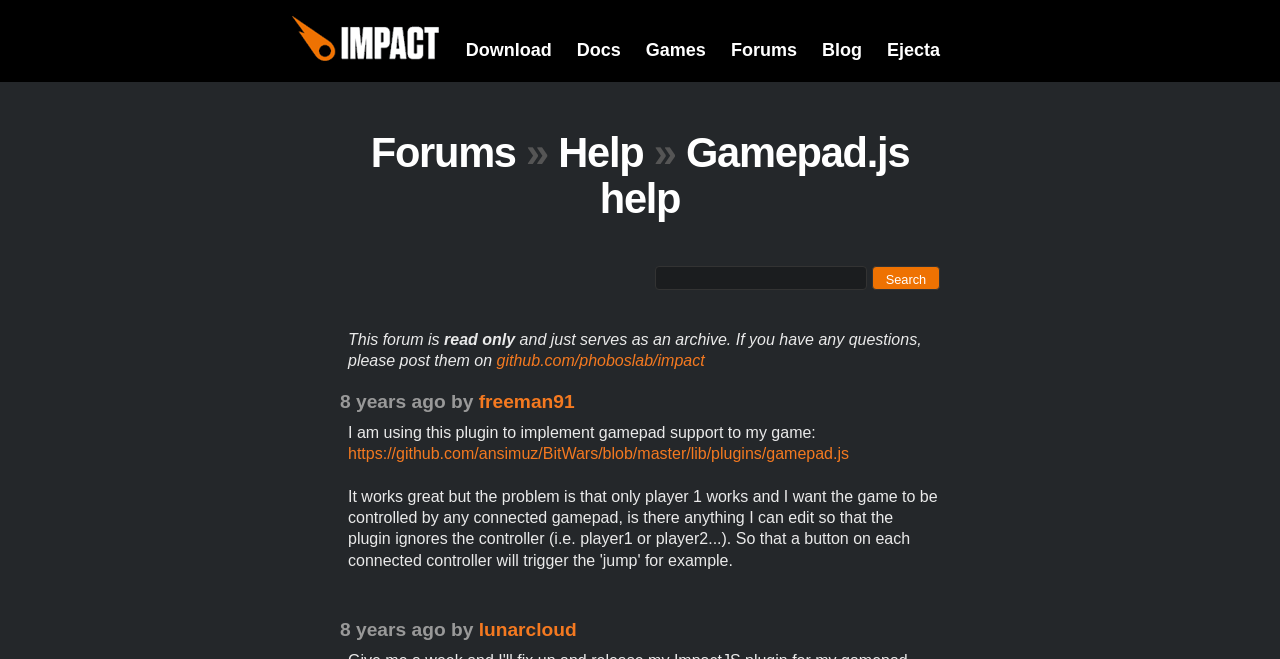Locate the bounding box coordinates of the clickable part needed for the task: "Go to the GitHub repository".

[0.388, 0.534, 0.551, 0.56]